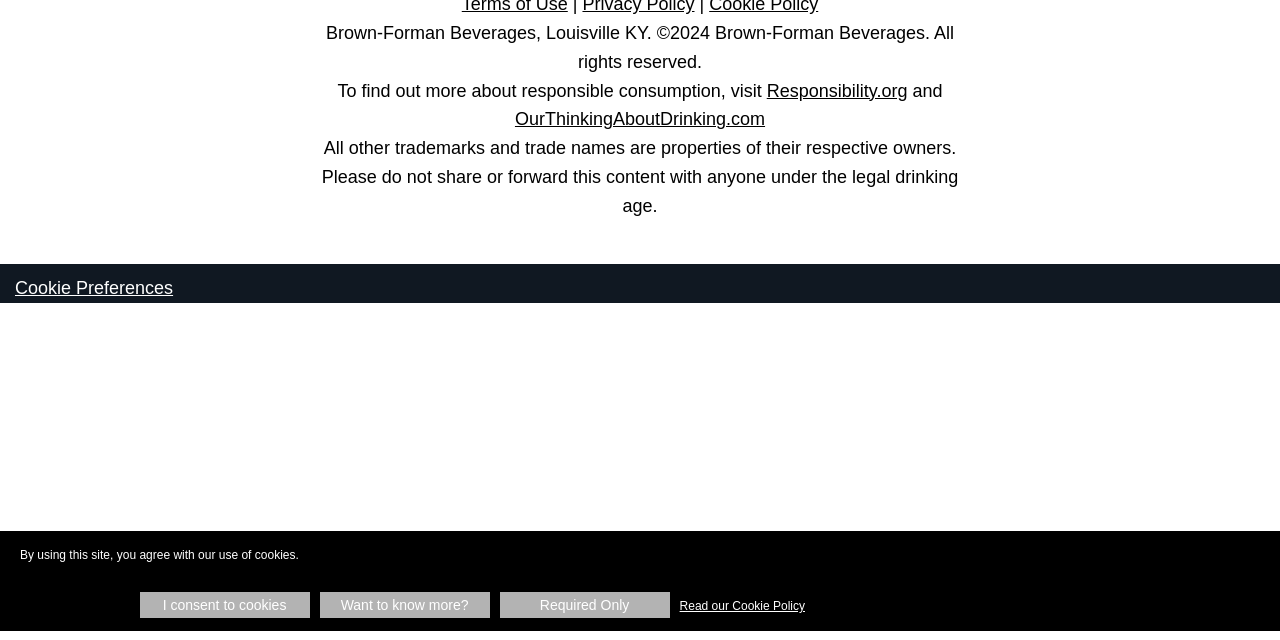Find and provide the bounding box coordinates for the UI element described here: "OurThinkingAboutDrinking.com". The coordinates should be given as four float numbers between 0 and 1: [left, top, right, bottom].

[0.402, 0.171, 0.598, 0.202]